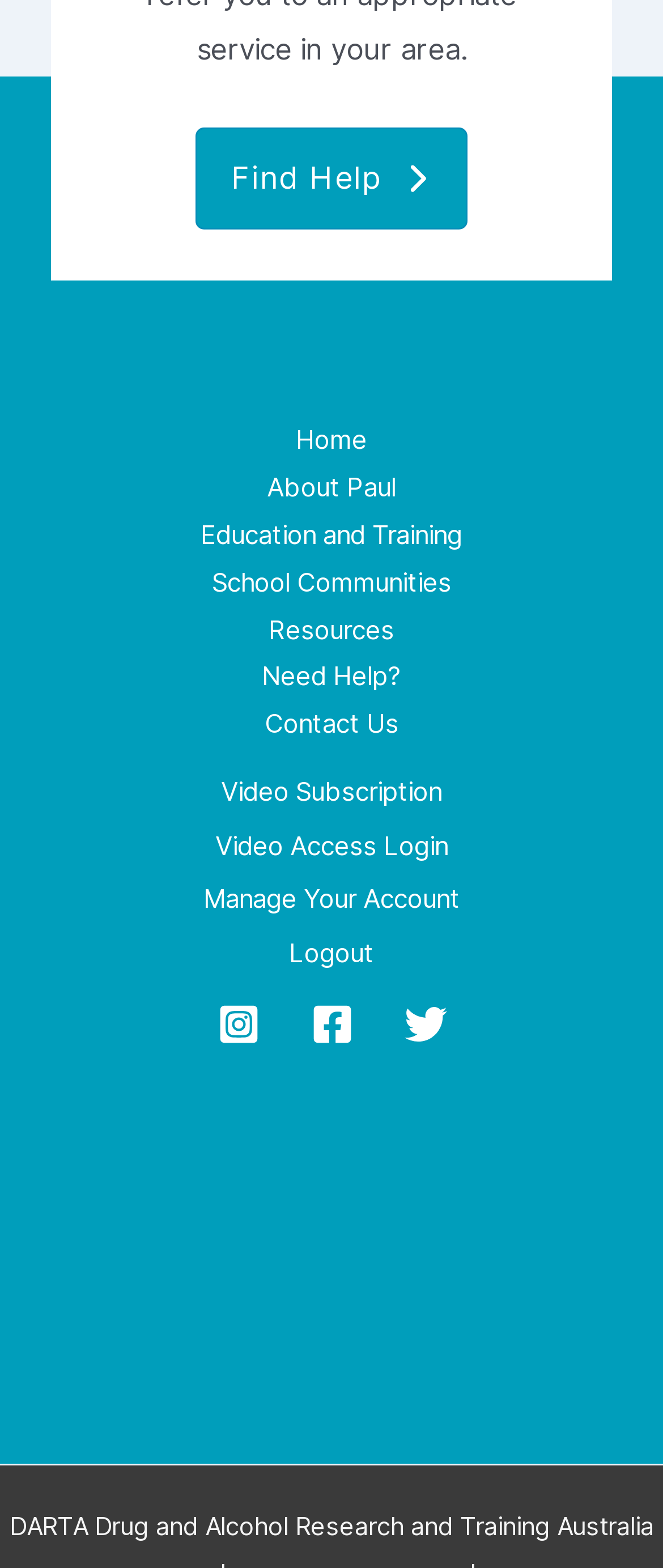What is the second link in the site navigation?
Look at the screenshot and give a one-word or phrase answer.

About Paul